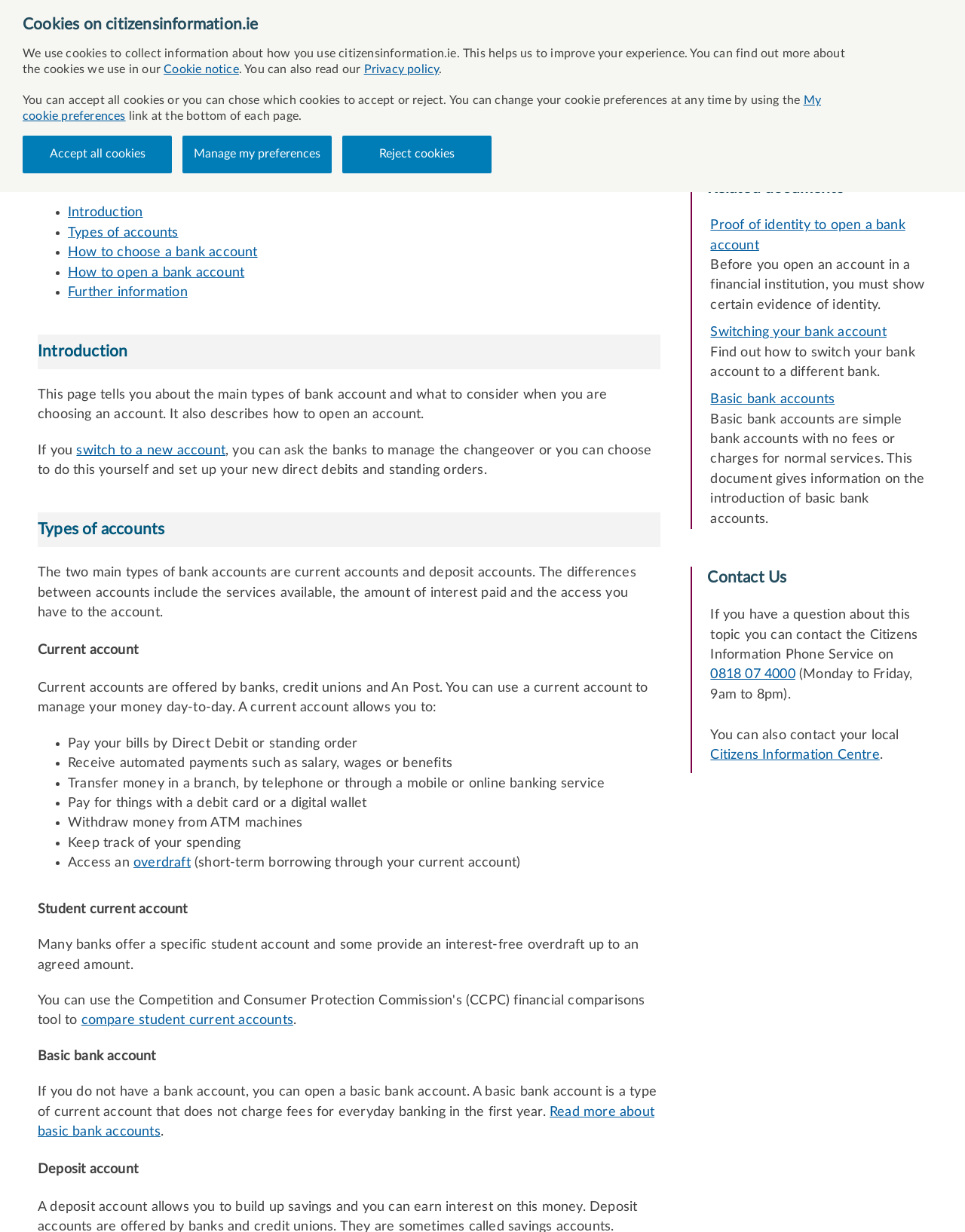Using the provided description: "switch to a new account", find the bounding box coordinates of the corresponding UI element. The output should be four float numbers between 0 and 1, in the format [left, top, right, bottom].

[0.079, 0.36, 0.234, 0.371]